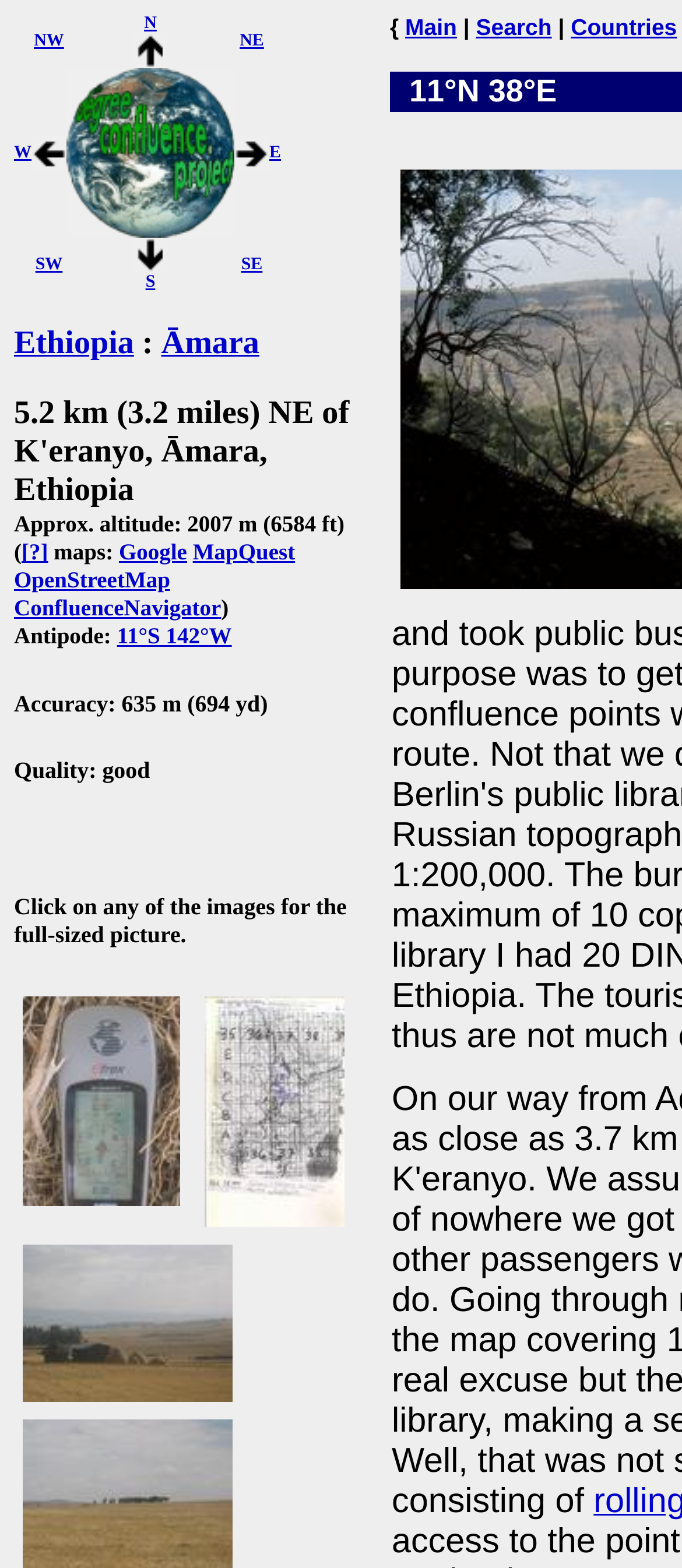Pinpoint the bounding box coordinates of the area that should be clicked to complete the following instruction: "Search for something". The coordinates must be given as four float numbers between 0 and 1, i.e., [left, top, right, bottom].

[0.698, 0.009, 0.809, 0.026]